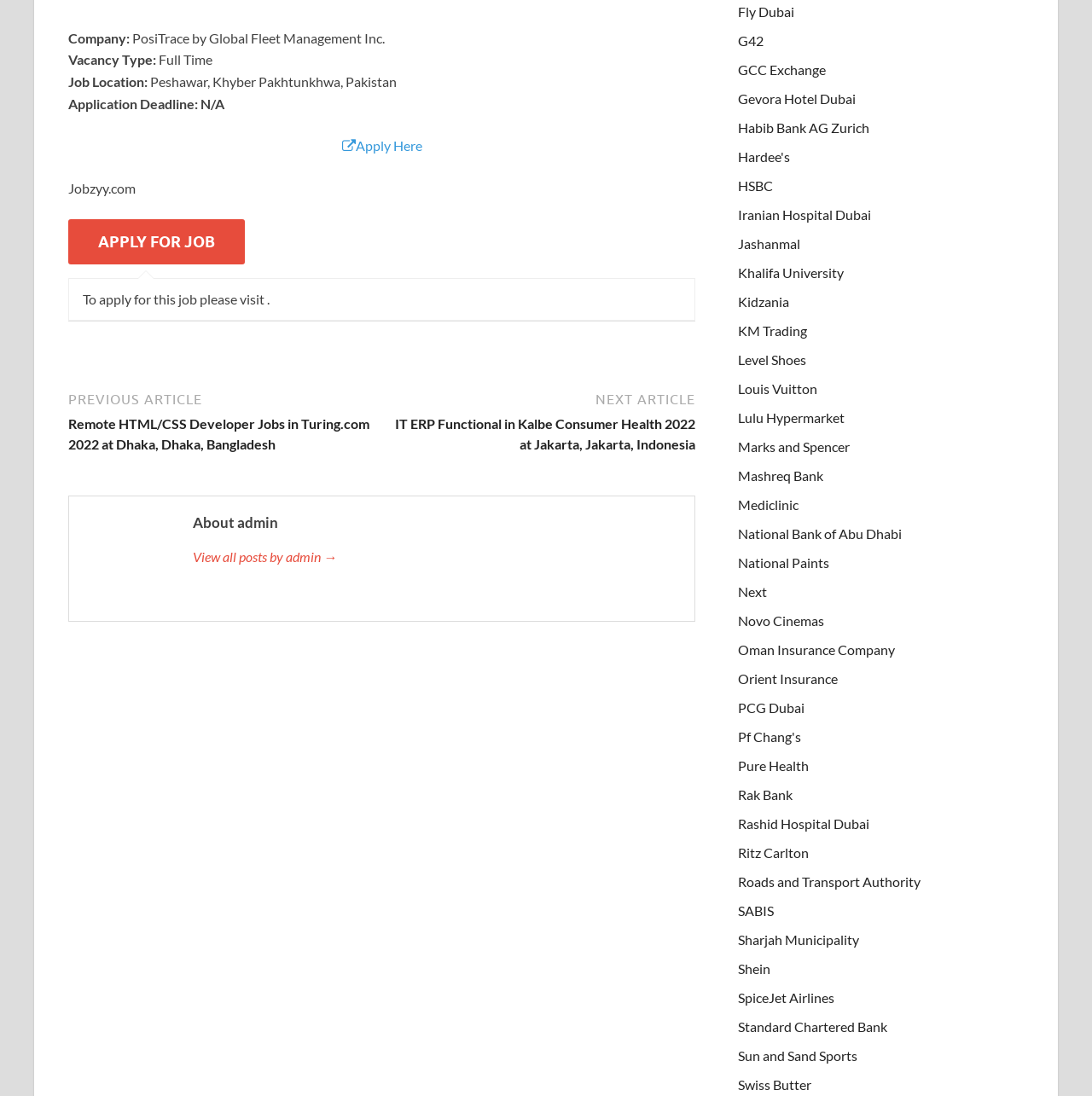Determine the bounding box coordinates for the area that needs to be clicked to fulfill this task: "Apply Here". The coordinates must be given as four float numbers between 0 and 1, i.e., [left, top, right, bottom].

[0.313, 0.125, 0.386, 0.14]